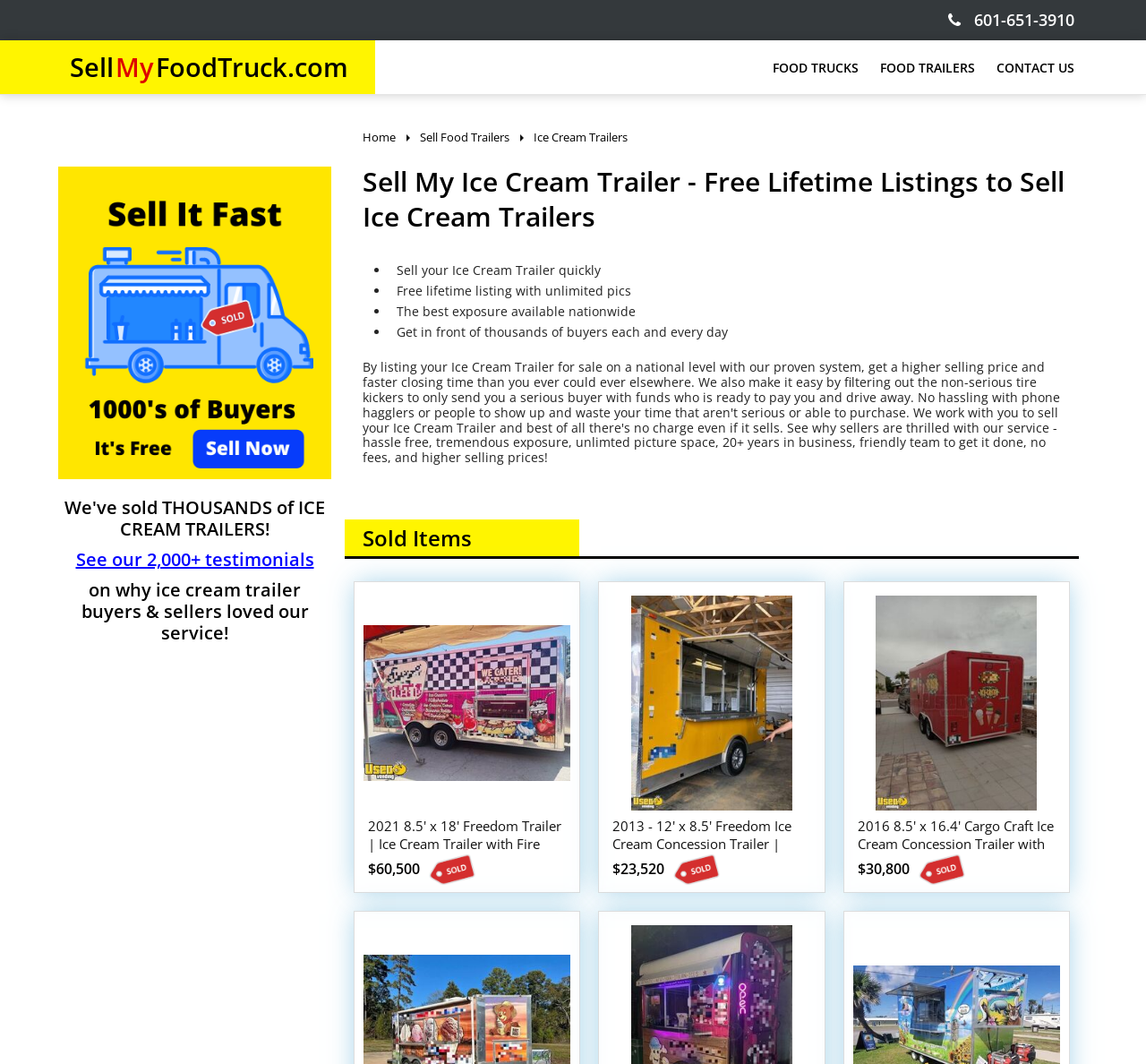Create a detailed description of the webpage's content and layout.

This webpage is focused on selling ice cream trailers, with a prominent heading "Sell My Ice Cream Trailer - Free Lifetime Listings to Sell Ice Cream Trailers" at the top. Below the heading, there are several links to related pages, including "FOOD TRUCKS", "FOOD TRAILERS", and "CONTACT US", which are positioned horizontally across the top of the page.

On the left side of the page, there is a section with a link "Sell food turck fast" accompanied by an image, and a paragraph of text describing the benefits of using the service, including "why ice cream trailer buyers & sellers loved our service!".

Below this section, there are three links: "Home", "Sell Food Trailers", and "Ice Cream Trailers", which are positioned horizontally across the page.

The main content of the page is divided into two sections. The first section lists the benefits of selling an ice cream trailer on the website, including "Sell your Ice Cream Trailer quickly", "Free lifetime listing with unlimited pics", "The best exposure available nationwide", and "Get in front of thousands of buyers each and every day". Each benefit is marked with a bullet point.

The second section is titled "Sold Items" and displays a list of three sold ice cream trailers, each with a heading, a link to the item, an image, and a price. The items are listed vertically, with the most recent item at the top. Each item also has a "Sold Item" image indicating that it has been sold.

Overall, the webpage is focused on selling ice cream trailers and providing a platform for buyers and sellers to connect.